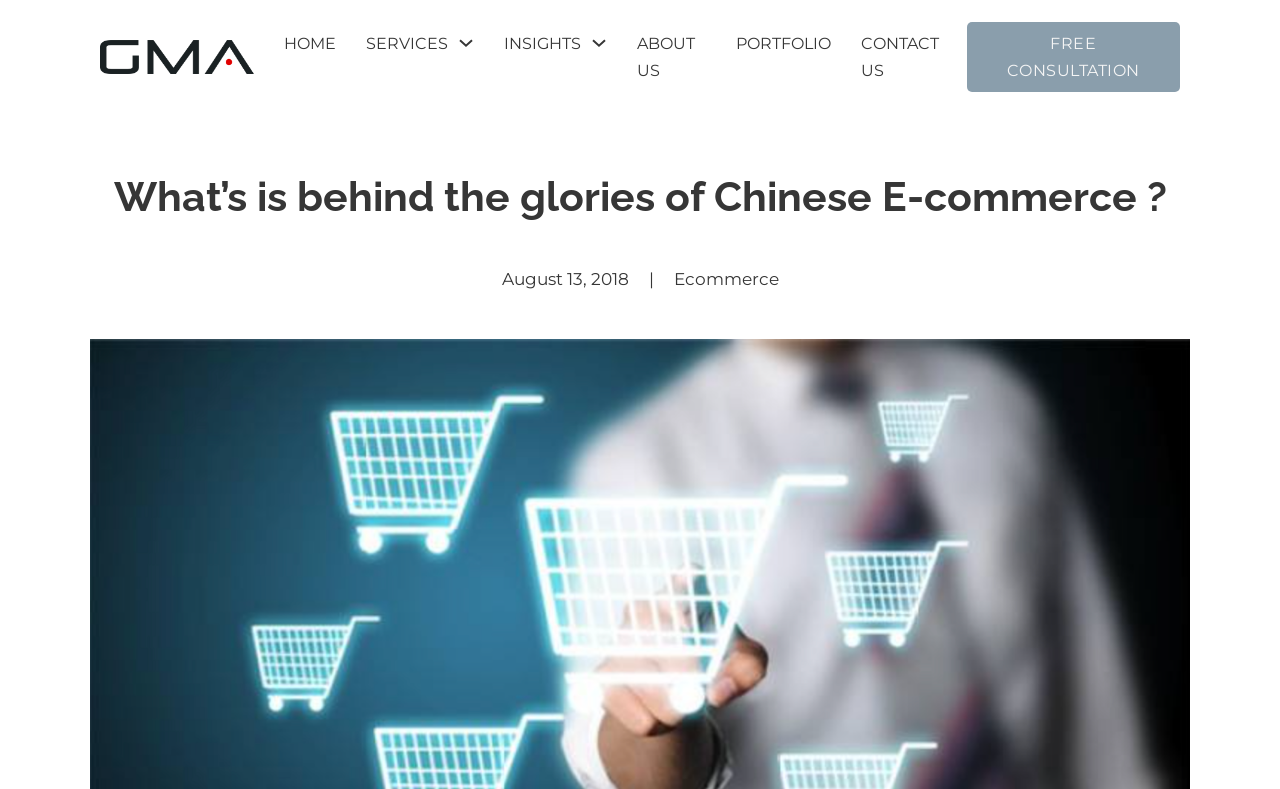Please identify the bounding box coordinates of the element that needs to be clicked to execute the following command: "go to home page". Provide the bounding box using four float numbers between 0 and 1, formatted as [left, top, right, bottom].

[0.222, 0.038, 0.263, 0.072]